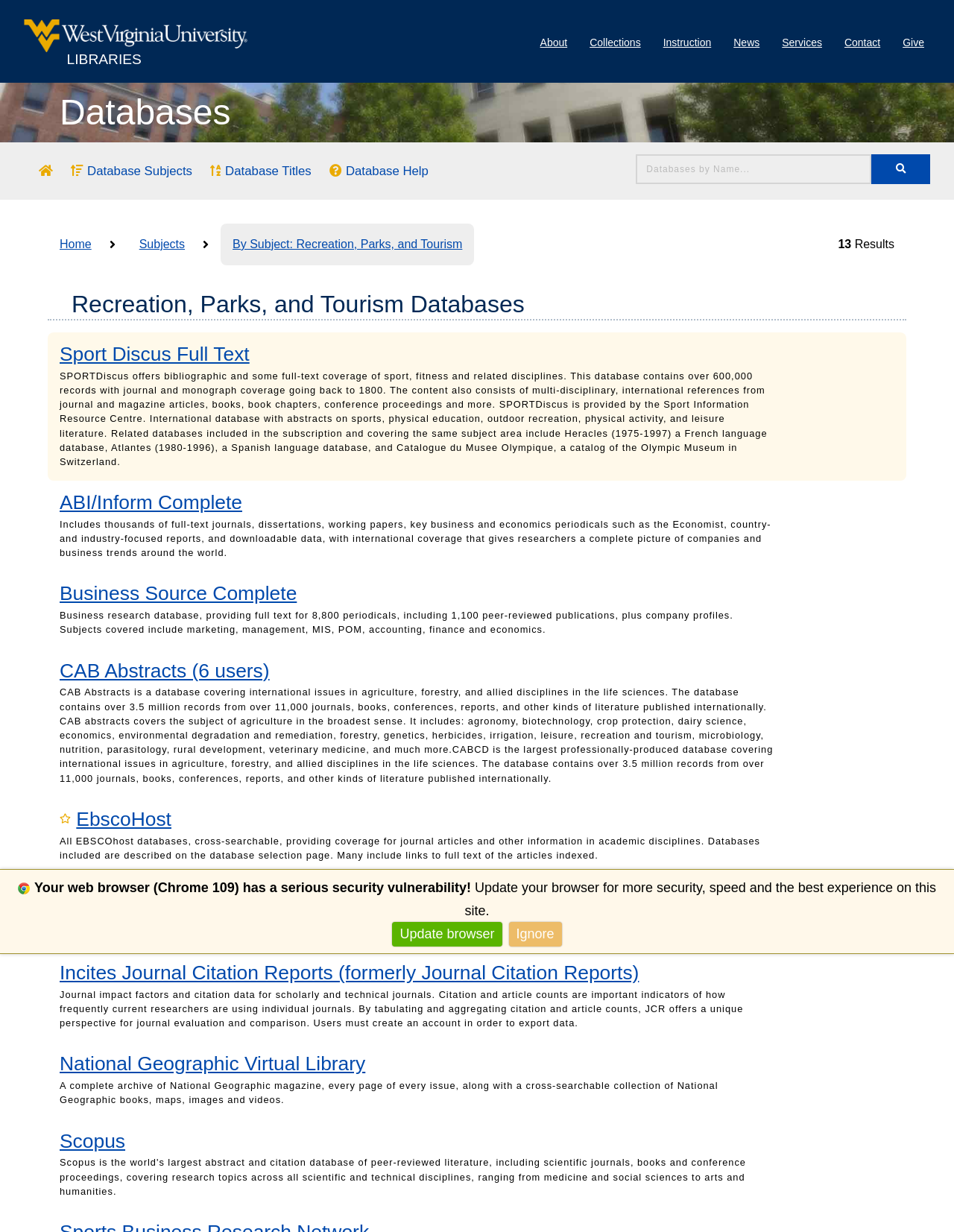What is the purpose of the search box?
Answer the question using a single word or phrase, according to the image.

Search databases